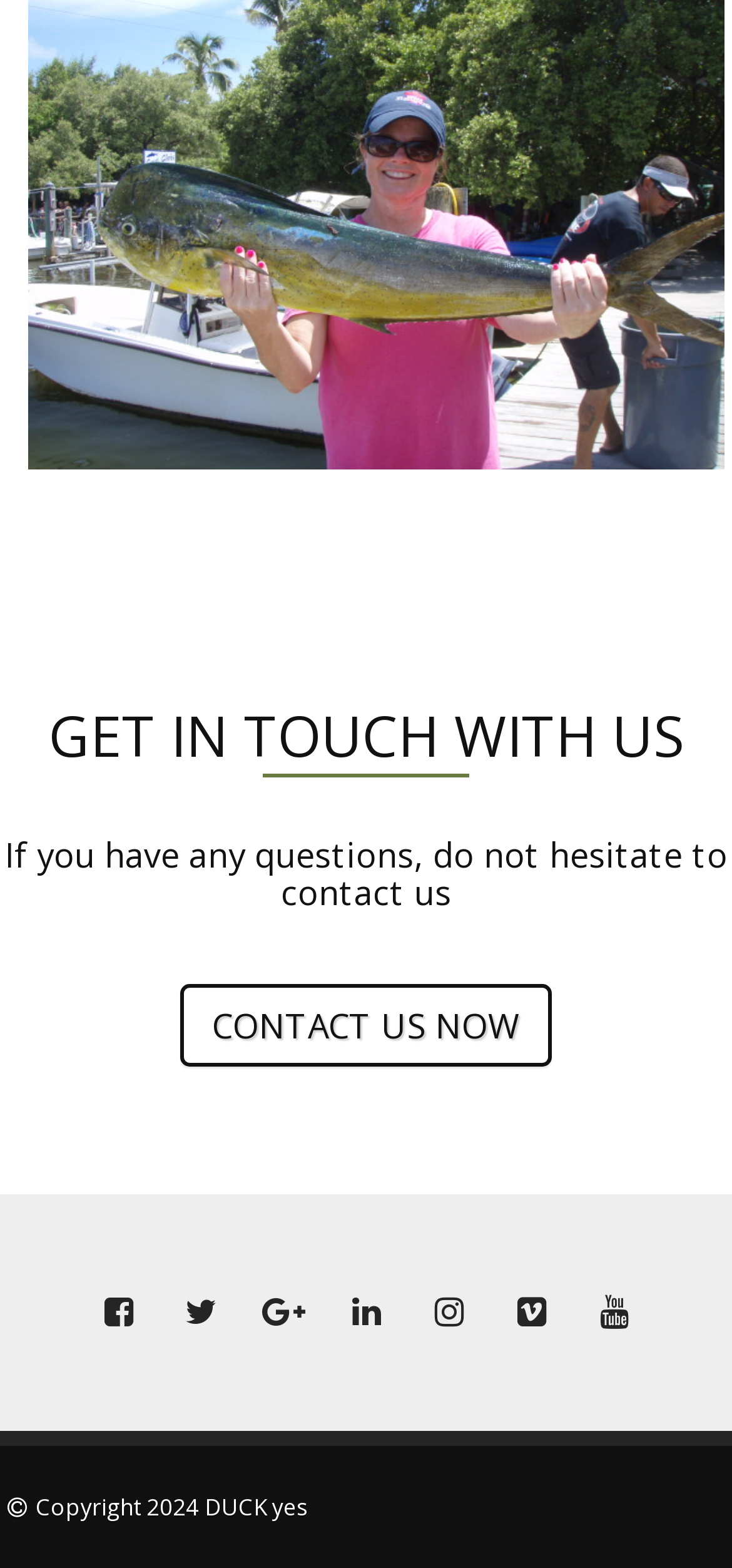How many social media links are available?
Look at the image and answer the question using a single word or phrase.

6